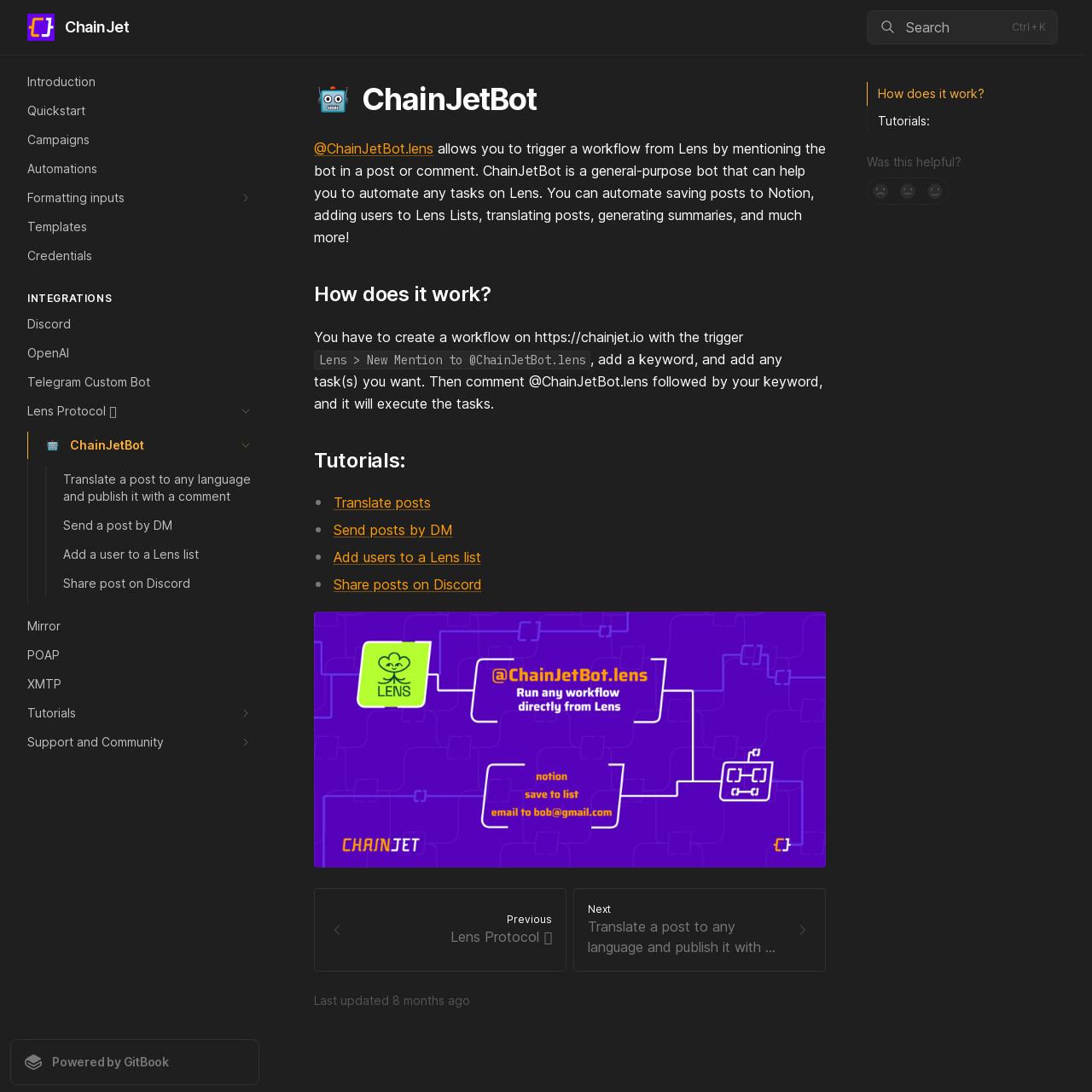Please determine the bounding box coordinates of the element's region to click in order to carry out the following instruction: "Click the 'Search' button". The coordinates should be four float numbers between 0 and 1, i.e., [left, top, right, bottom].

[0.794, 0.009, 0.969, 0.041]